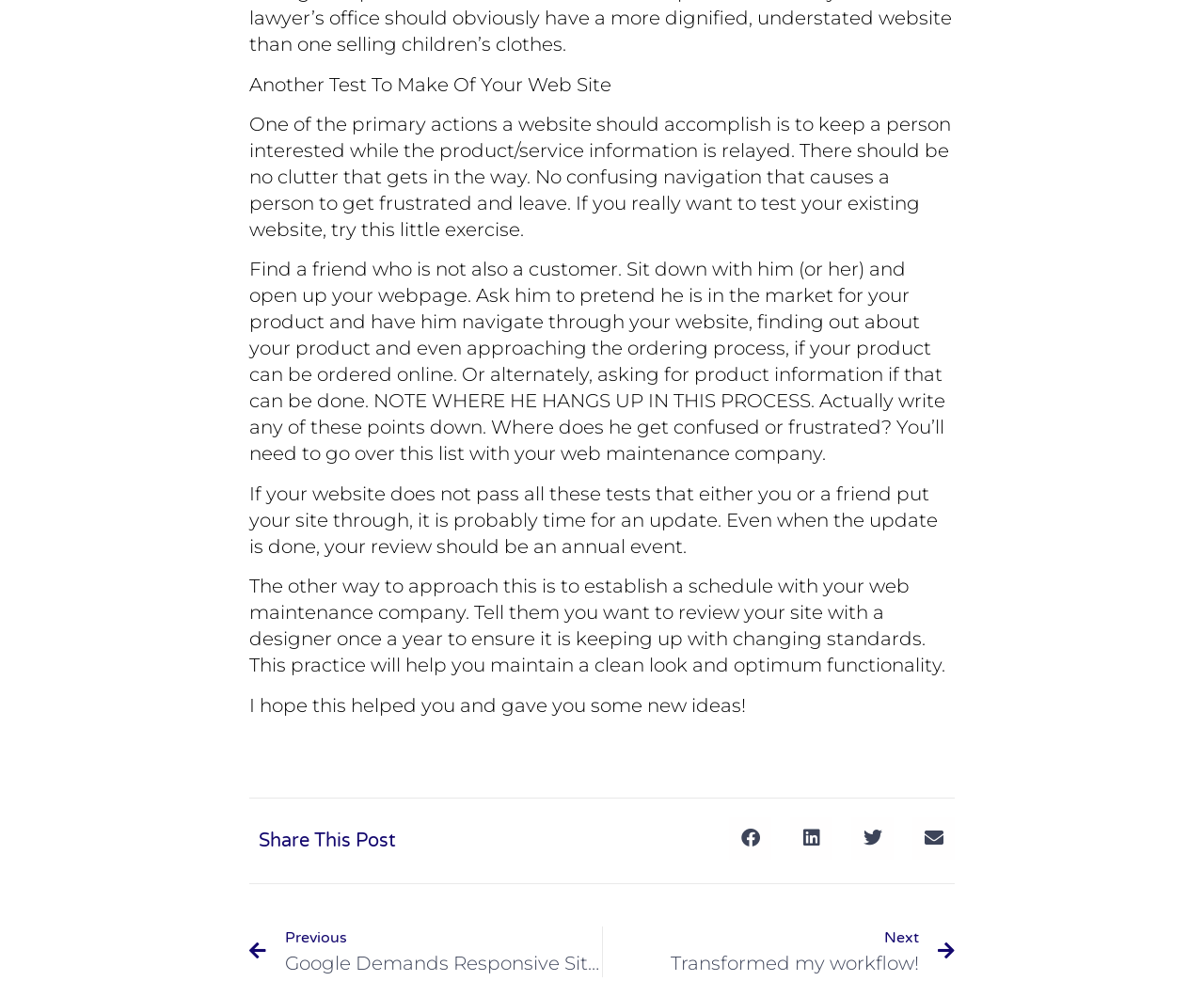How many social media platforms can the post be shared on?
Based on the screenshot, give a detailed explanation to answer the question.

The post can be shared on four social media platforms, namely Facebook, LinkedIn, Twitter, and Email, as indicated by the share buttons at the bottom of the webpage.